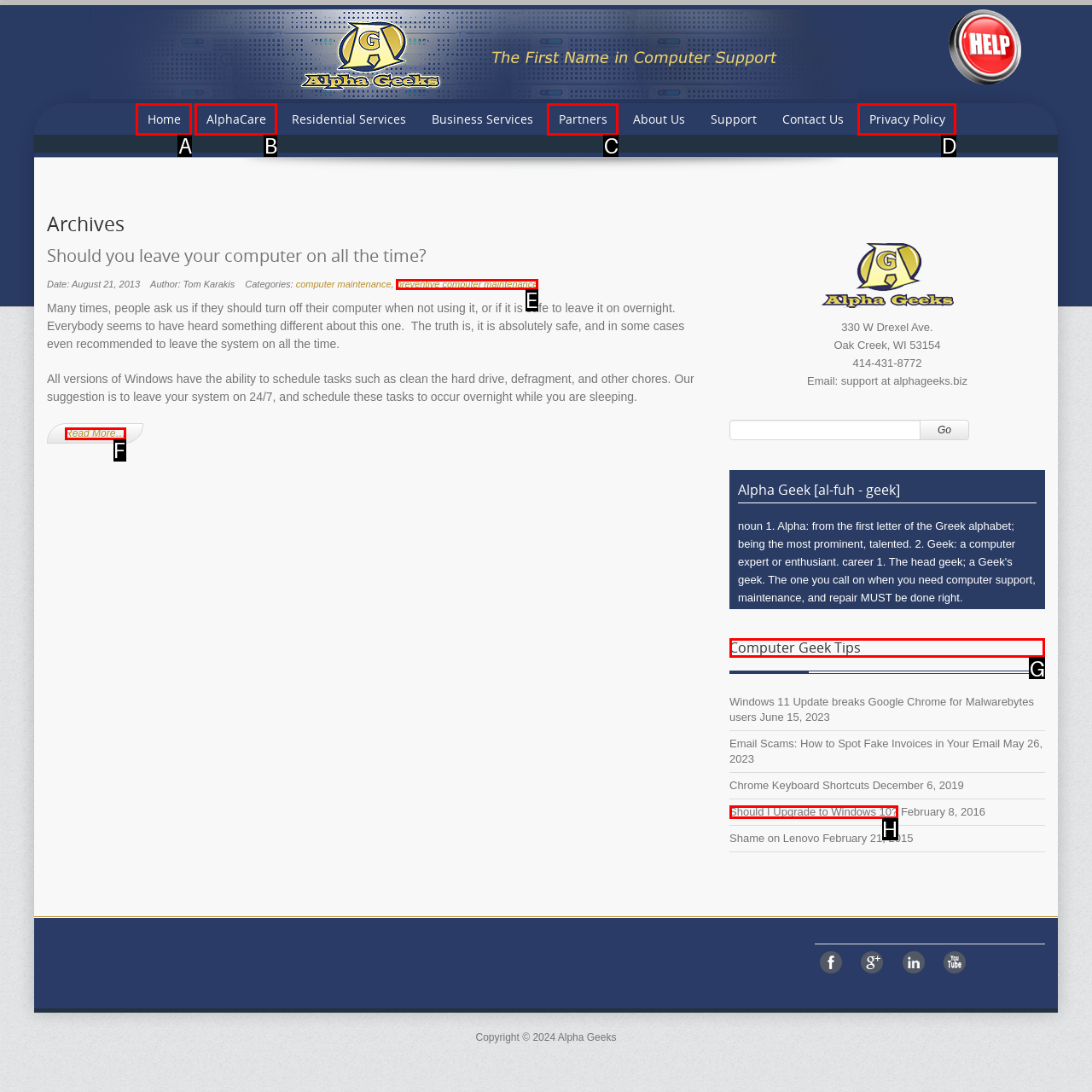Determine which letter corresponds to the UI element to click for this task: Check the 'Computer Geek Tips'
Respond with the letter from the available options.

G